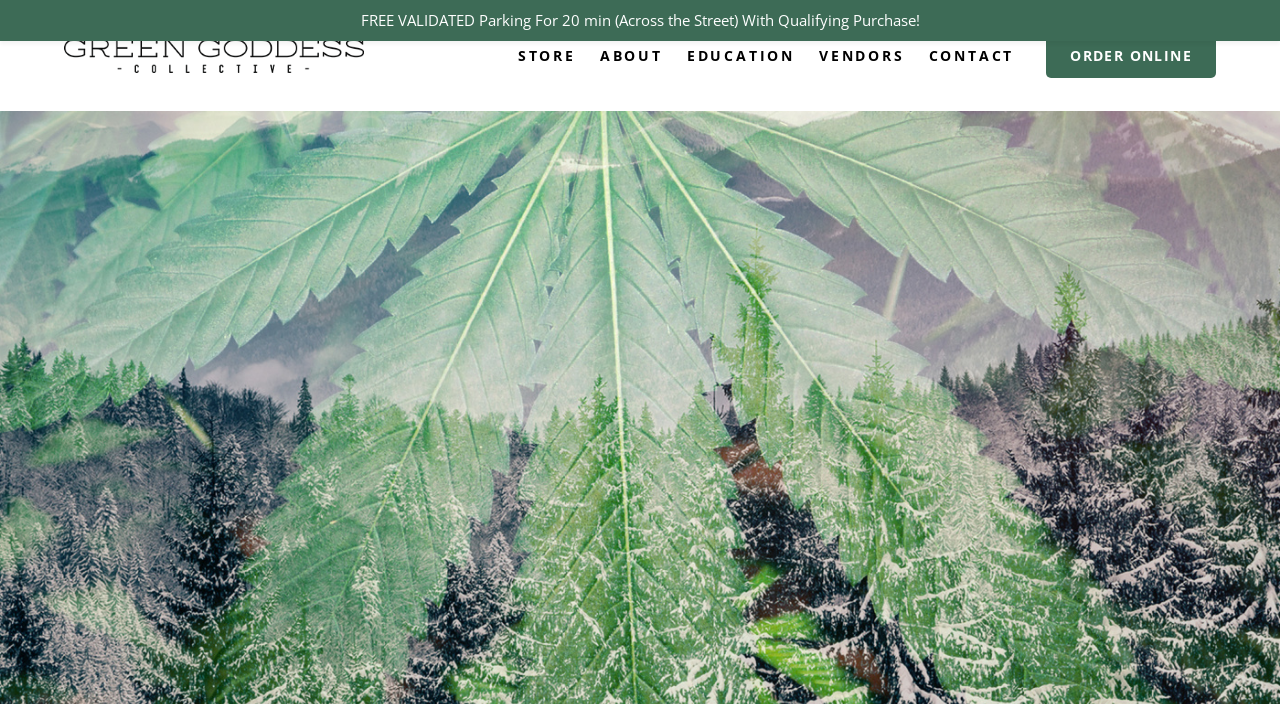Please answer the following question using a single word or phrase: 
What is the name of the collective?

Green Goddess Collective